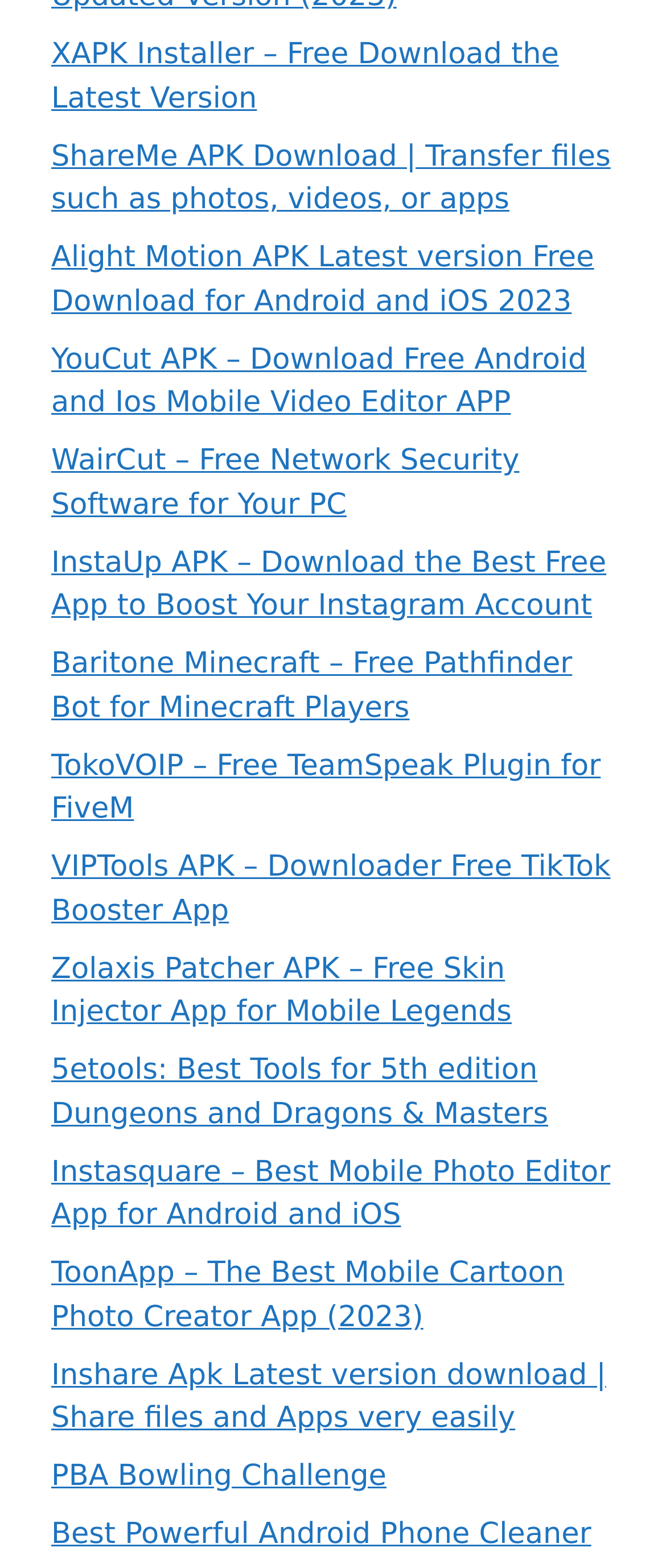Please predict the bounding box coordinates of the element's region where a click is necessary to complete the following instruction: "Click on the 'News' link". The coordinates should be represented by four float numbers between 0 and 1, i.e., [left, top, right, bottom].

None